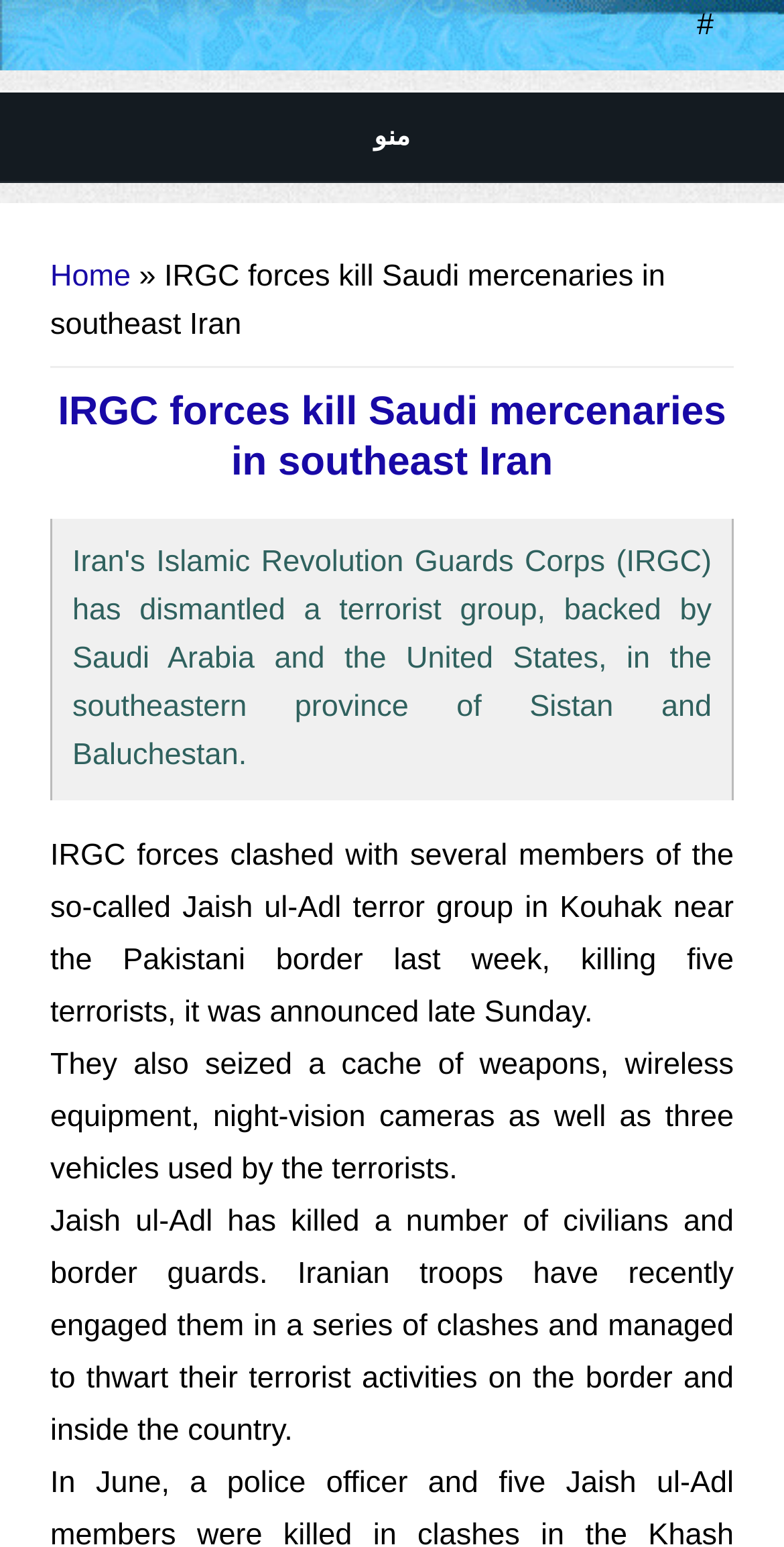Please answer the following question using a single word or phrase: What is the first menu item?

Home